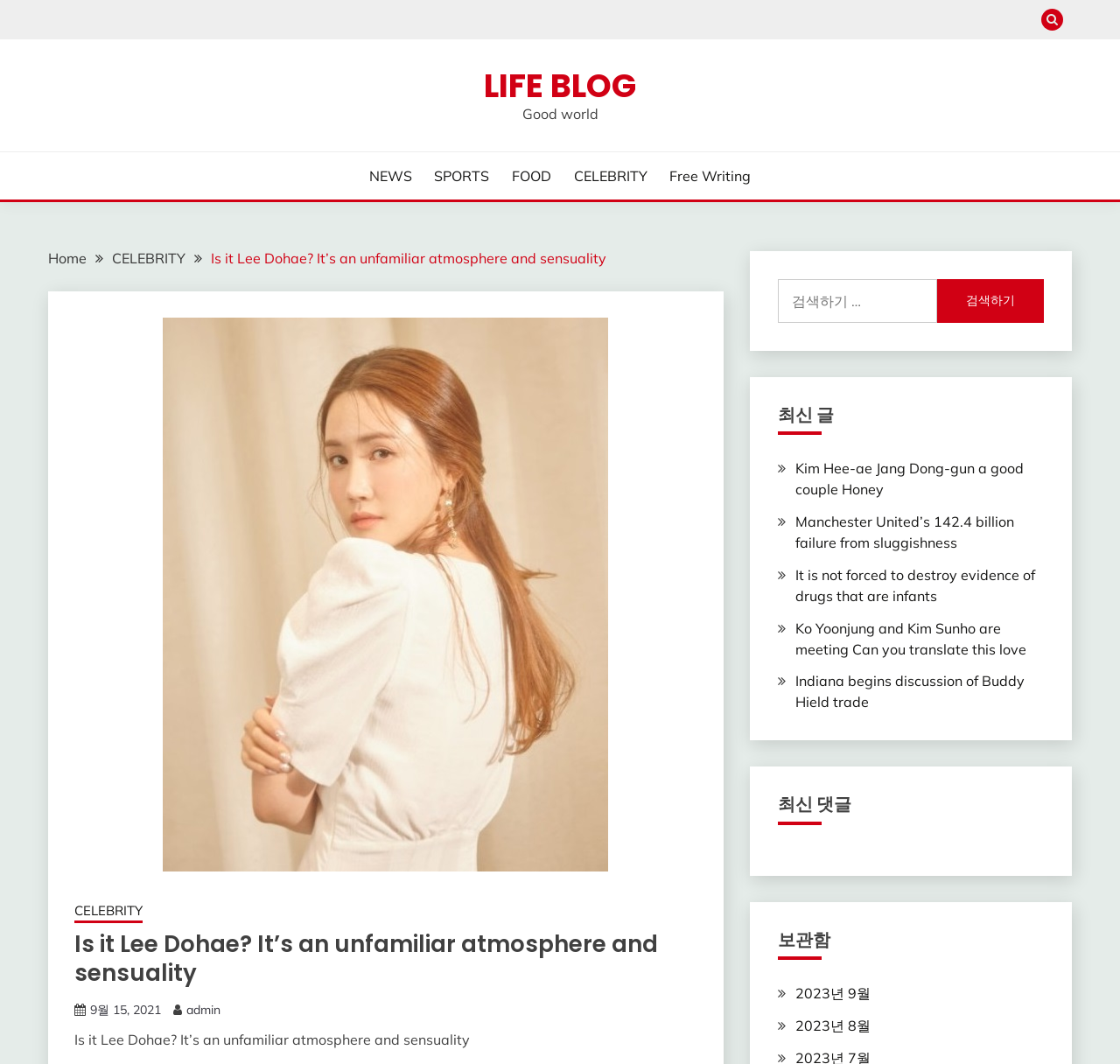Identify the bounding box coordinates necessary to click and complete the given instruction: "Read the latest article".

[0.71, 0.432, 0.914, 0.468]